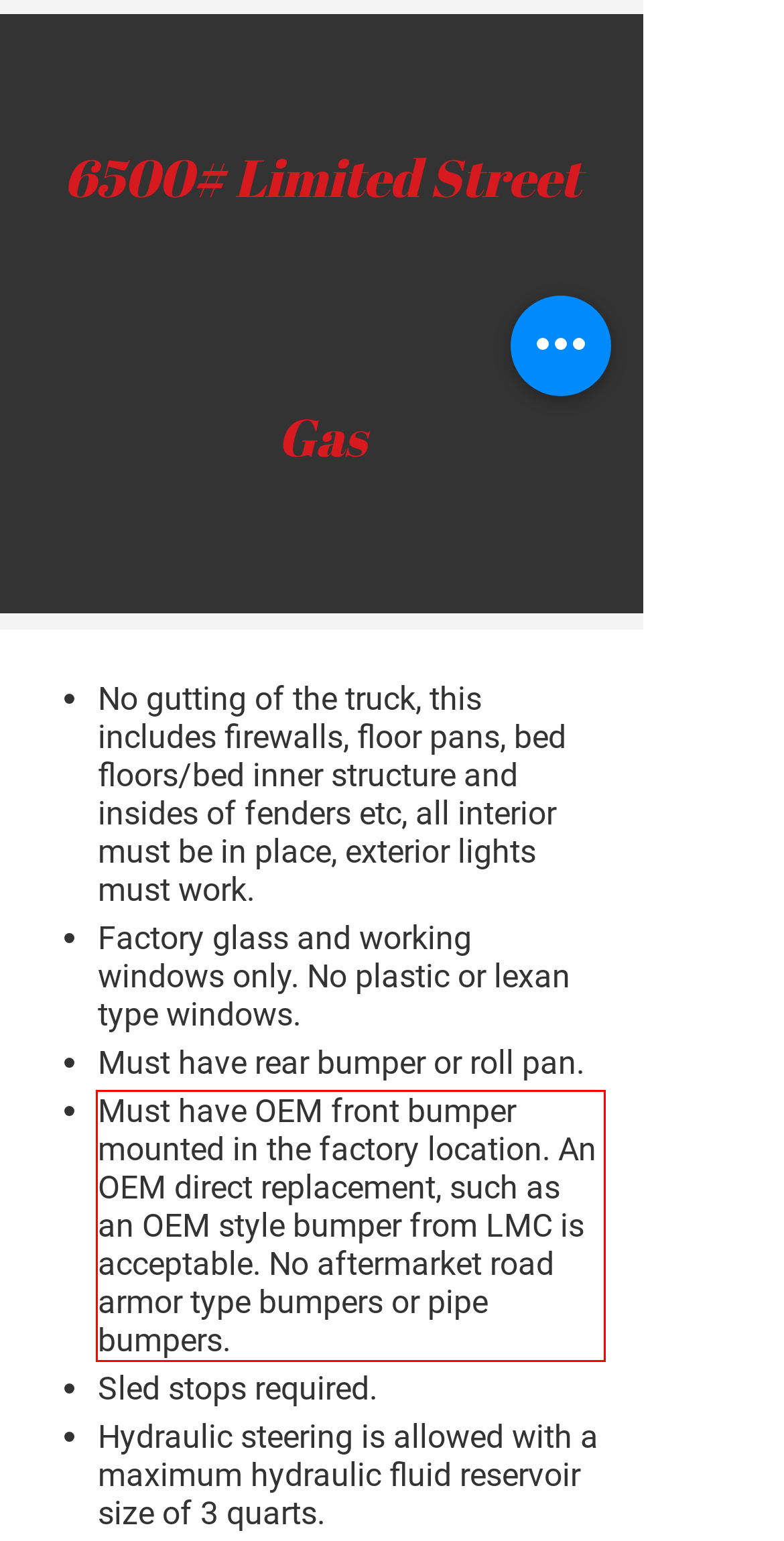Perform OCR on the text inside the red-bordered box in the provided screenshot and output the content.

Must have OEM front bumper mounted in the factory location. An OEM direct replacement, such as an OEM style bumper from LMC is acceptable. No aftermarket road armor type bumpers or pipe bumpers.